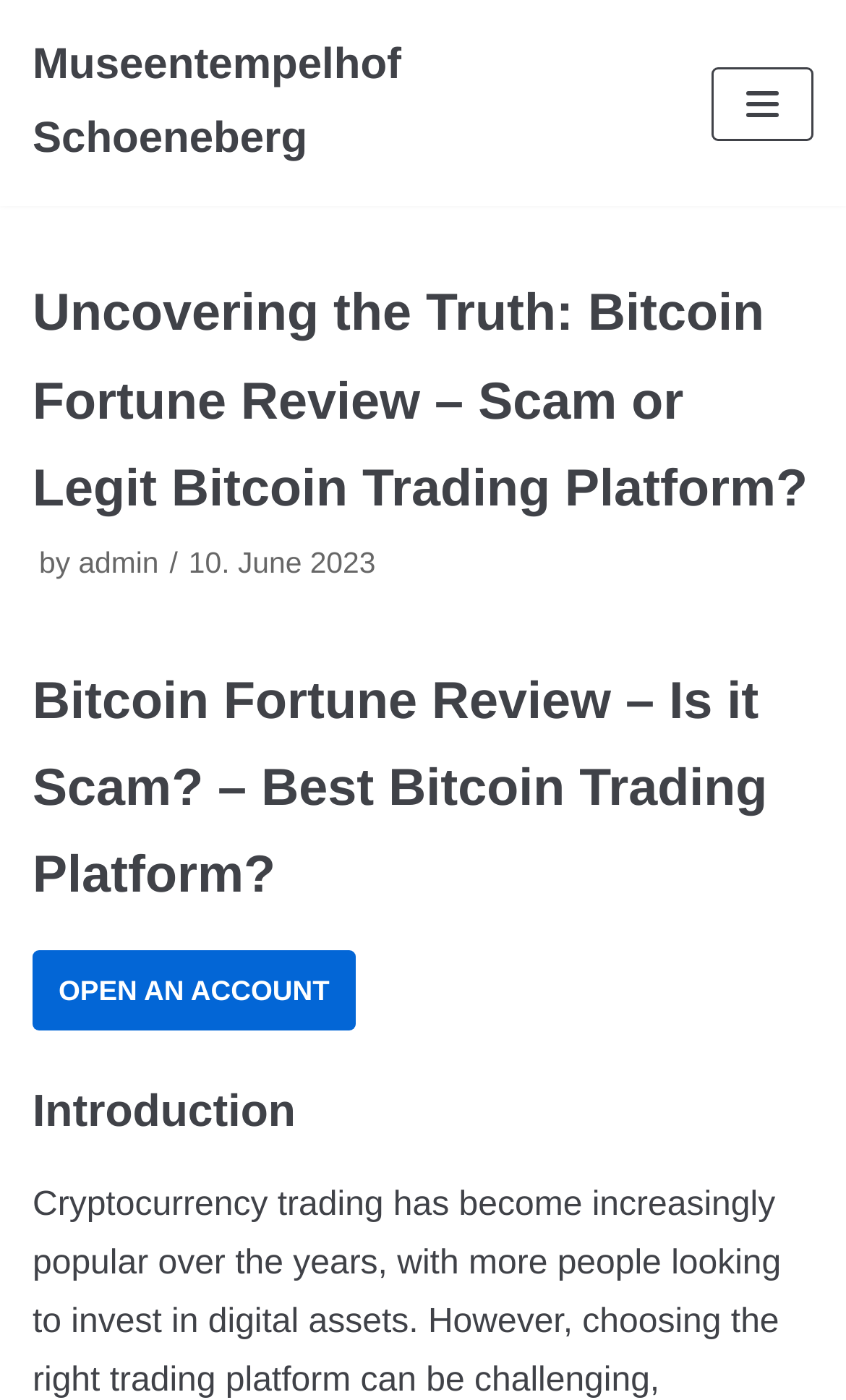What is the purpose of the 'OPEN AN ACCOUNT' button?
Using the visual information, respond with a single word or phrase.

To open an account